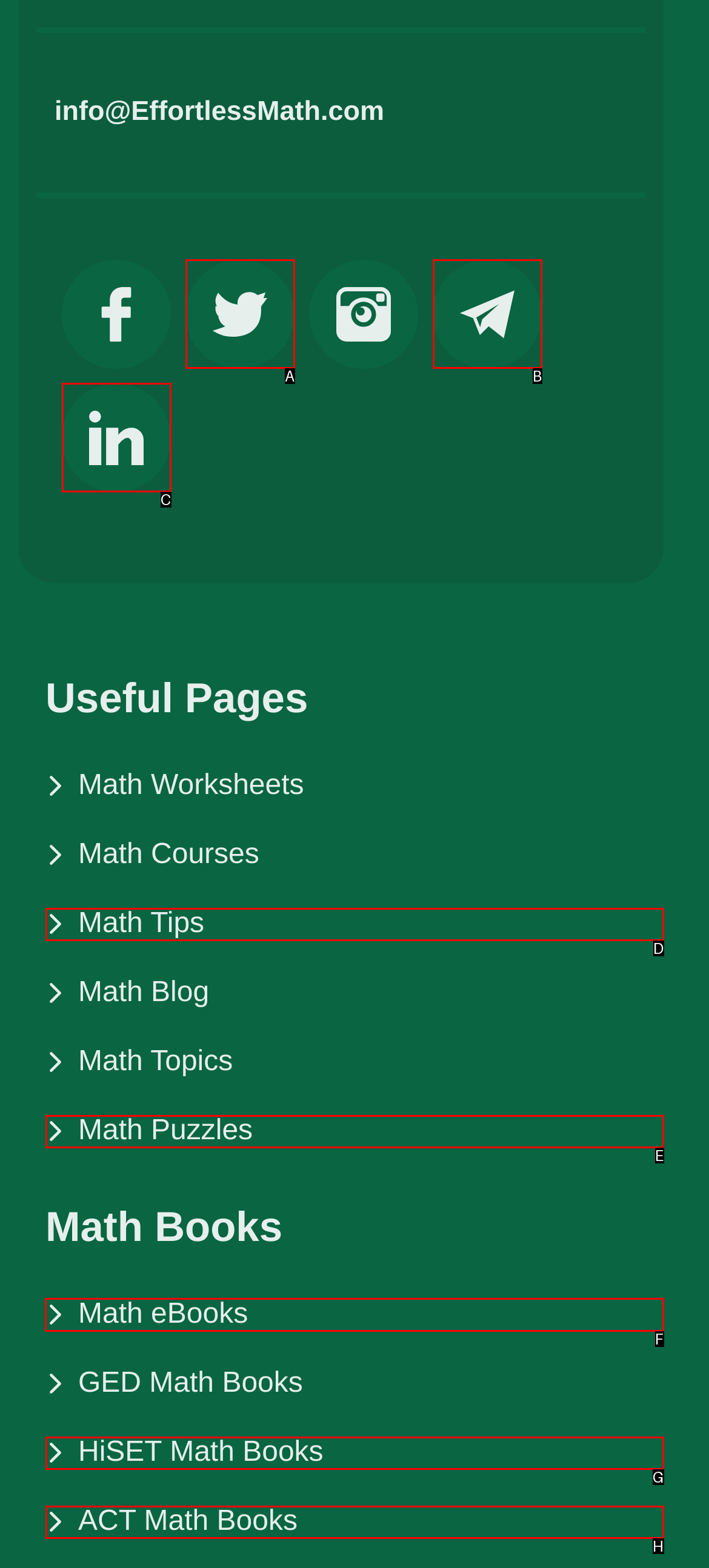Which lettered option should be clicked to achieve the task: View the post from April 6, 2020? Choose from the given choices.

None